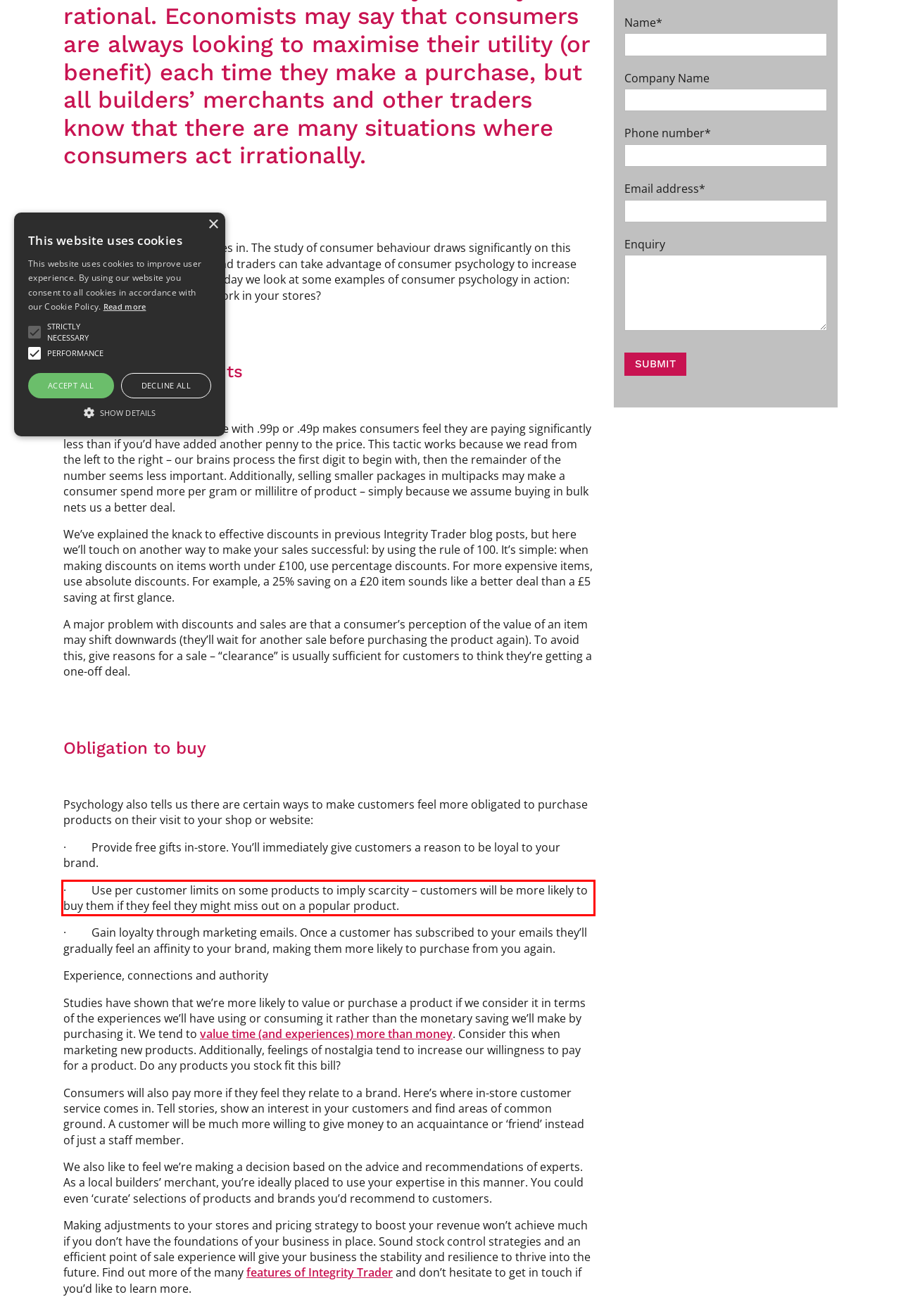Examine the screenshot of the webpage, locate the red bounding box, and perform OCR to extract the text contained within it.

· Use per customer limits on some products to imply scarcity – customers will be more likely to buy them if they feel they might miss out on a popular product.